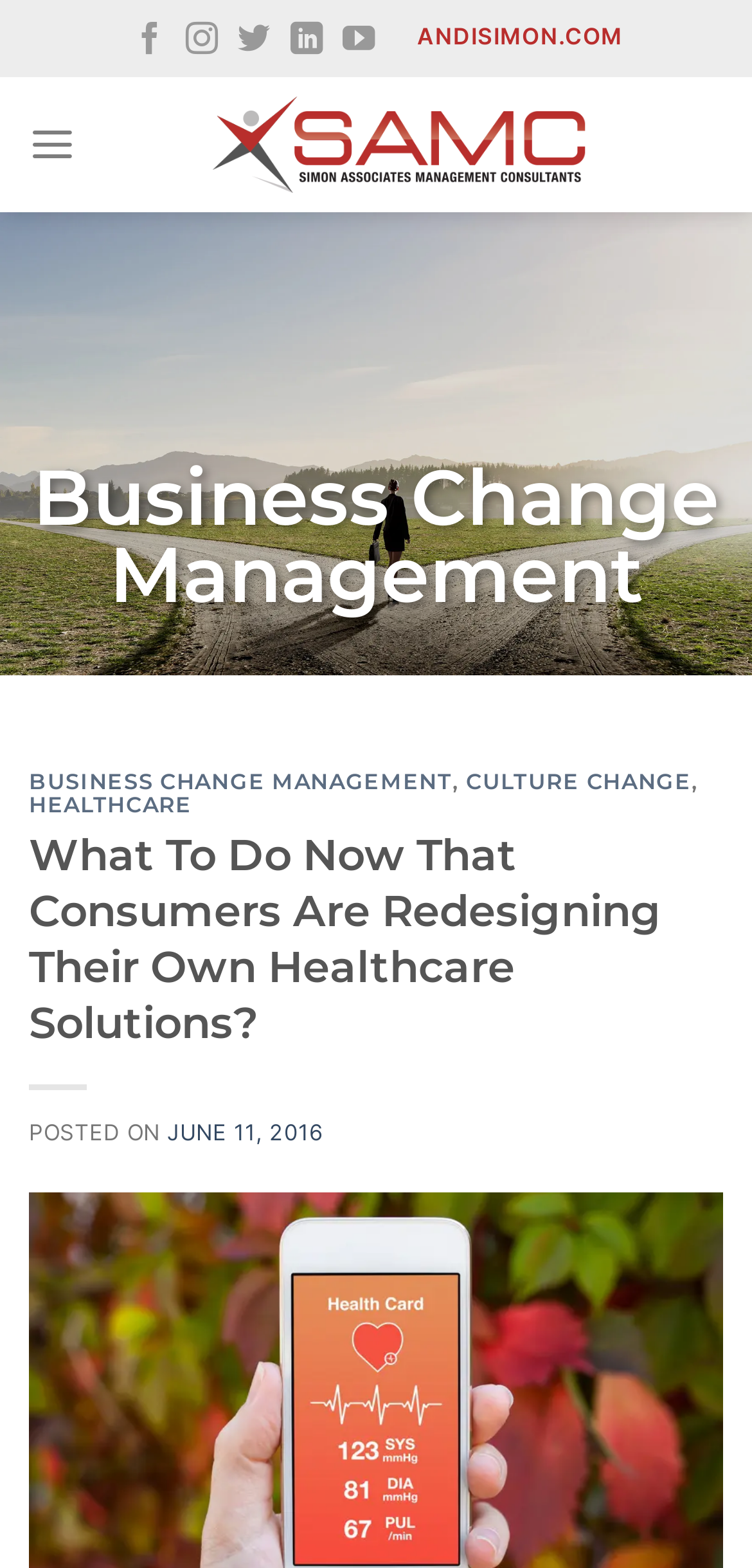Please locate the bounding box coordinates of the element that should be clicked to achieve the given instruction: "Go to Simon Associates homepage".

[0.139, 0.049, 0.923, 0.135]